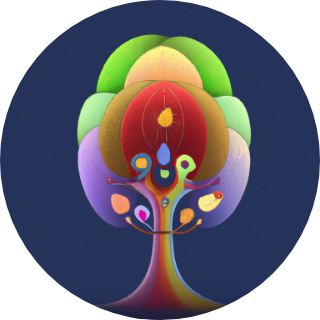What is the theme of the illustration?
Look at the image and answer the question with a single word or phrase.

Personal well-being